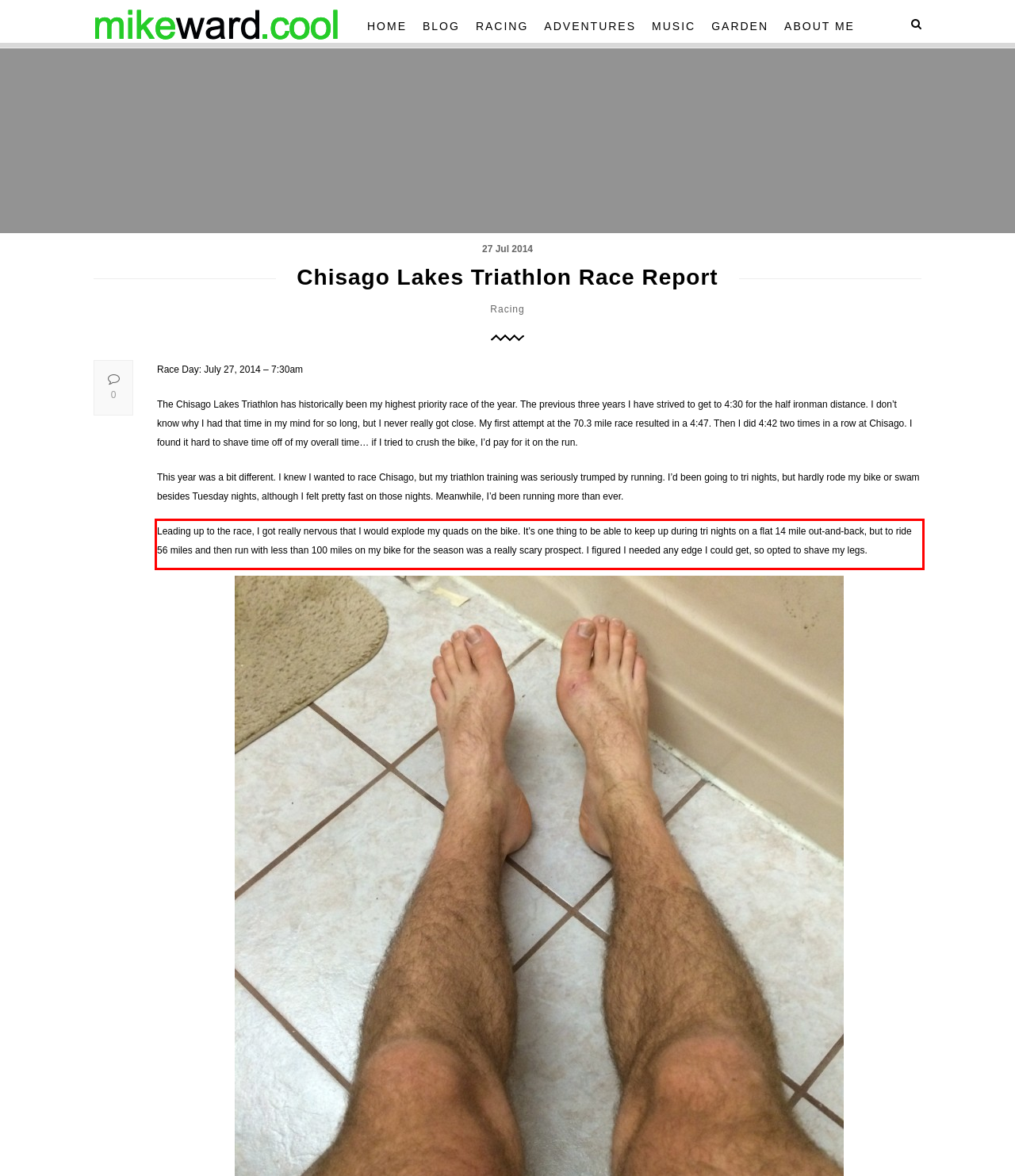Using the provided webpage screenshot, identify and read the text within the red rectangle bounding box.

Leading up to the race, I got really nervous that I would explode my quads on the bike. It’s one thing to be able to keep up during tri nights on a flat 14 mile out-and-back, but to ride 56 miles and then run with less than 100 miles on my bike for the season was a really scary prospect. I figured I needed any edge I could get, so opted to shave my legs.